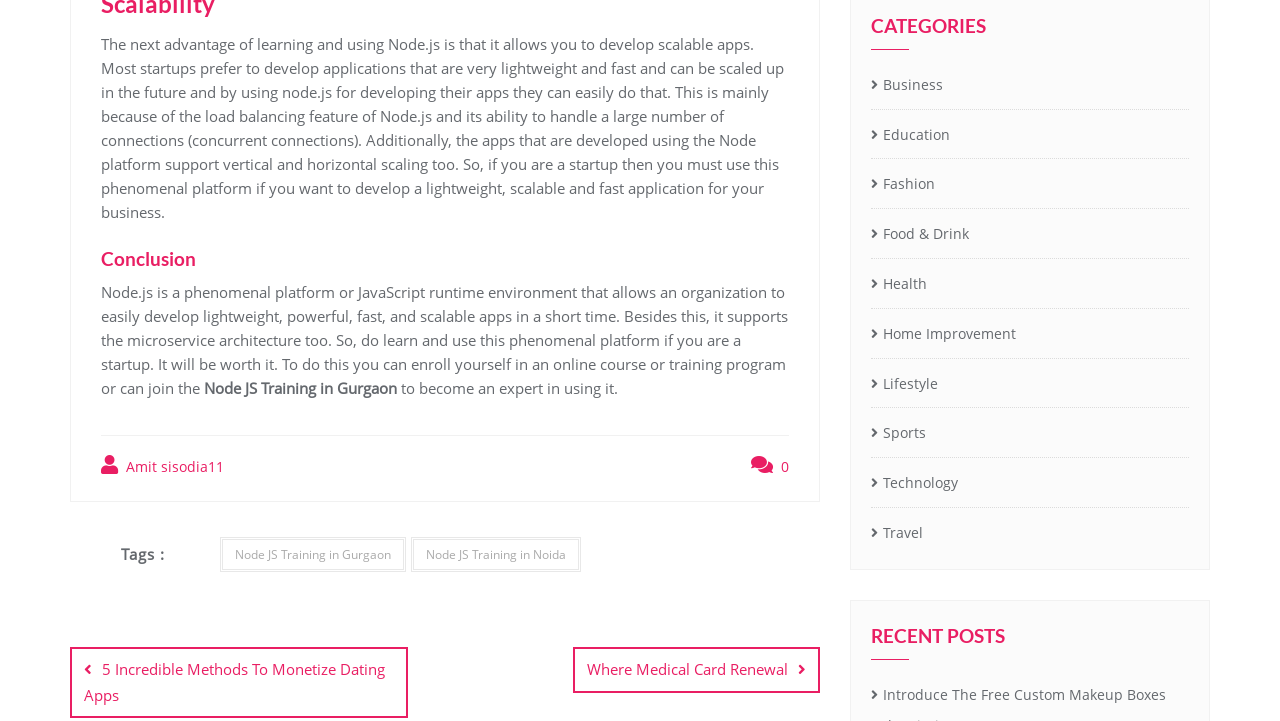Please find the bounding box coordinates for the clickable element needed to perform this instruction: "View recent posts".

[0.68, 0.868, 0.929, 0.915]